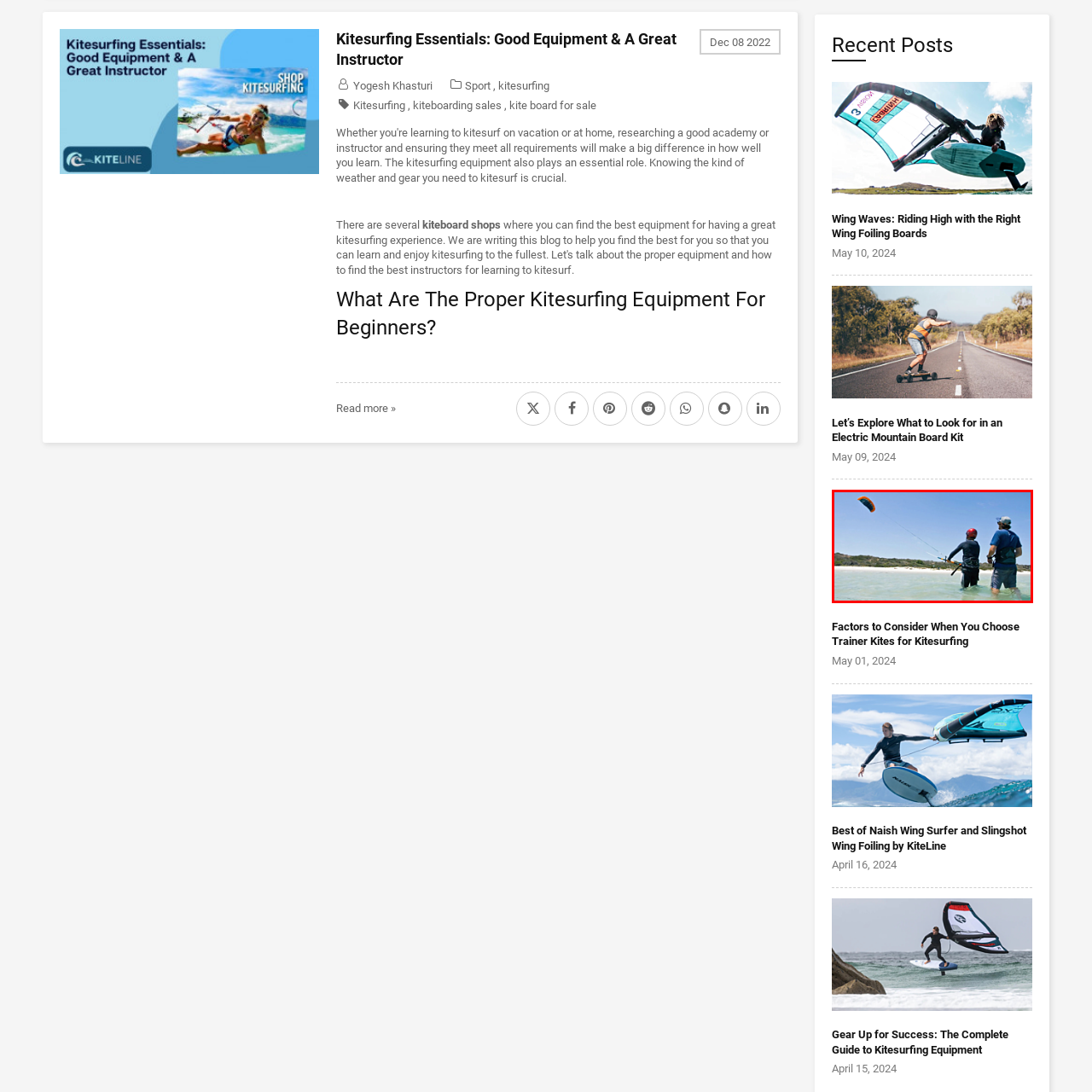Describe in detail the contents of the image highlighted within the red box.

The image depicts two individuals standing in shallow water, preparing for kitesurfing. One person, wearing a red helmet and a dark wetsuit, is holding onto a control bar connected to a colorful kite soaring in the bright blue sky above. The second individual, dressed in a blue t-shirt, assists and observes, showcasing a supportive teaching dynamic. The background features a serene beach with light sand and lush greenery, hinting at a perfect day for learning kitesurfing. This scene captures the essence of adventure and the importance of proper guidance in mastering kitesurfing techniques, aligning with the theme of "Trainer Kites for Kitesurfing."